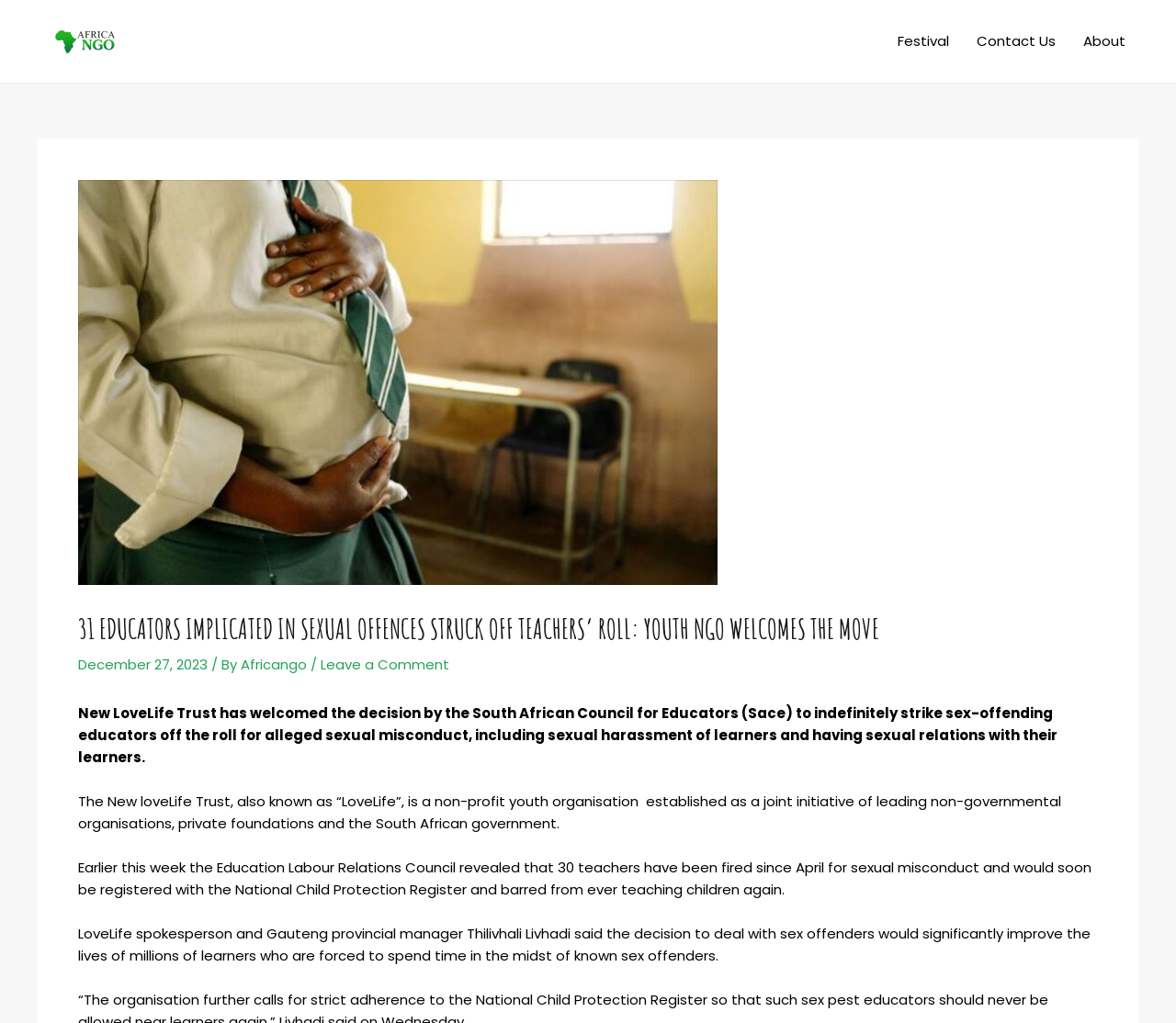What is the date of the article?
Refer to the image and give a detailed answer to the query.

The answer can be found in the static text of the webpage, which states 'December 27, 2023'.